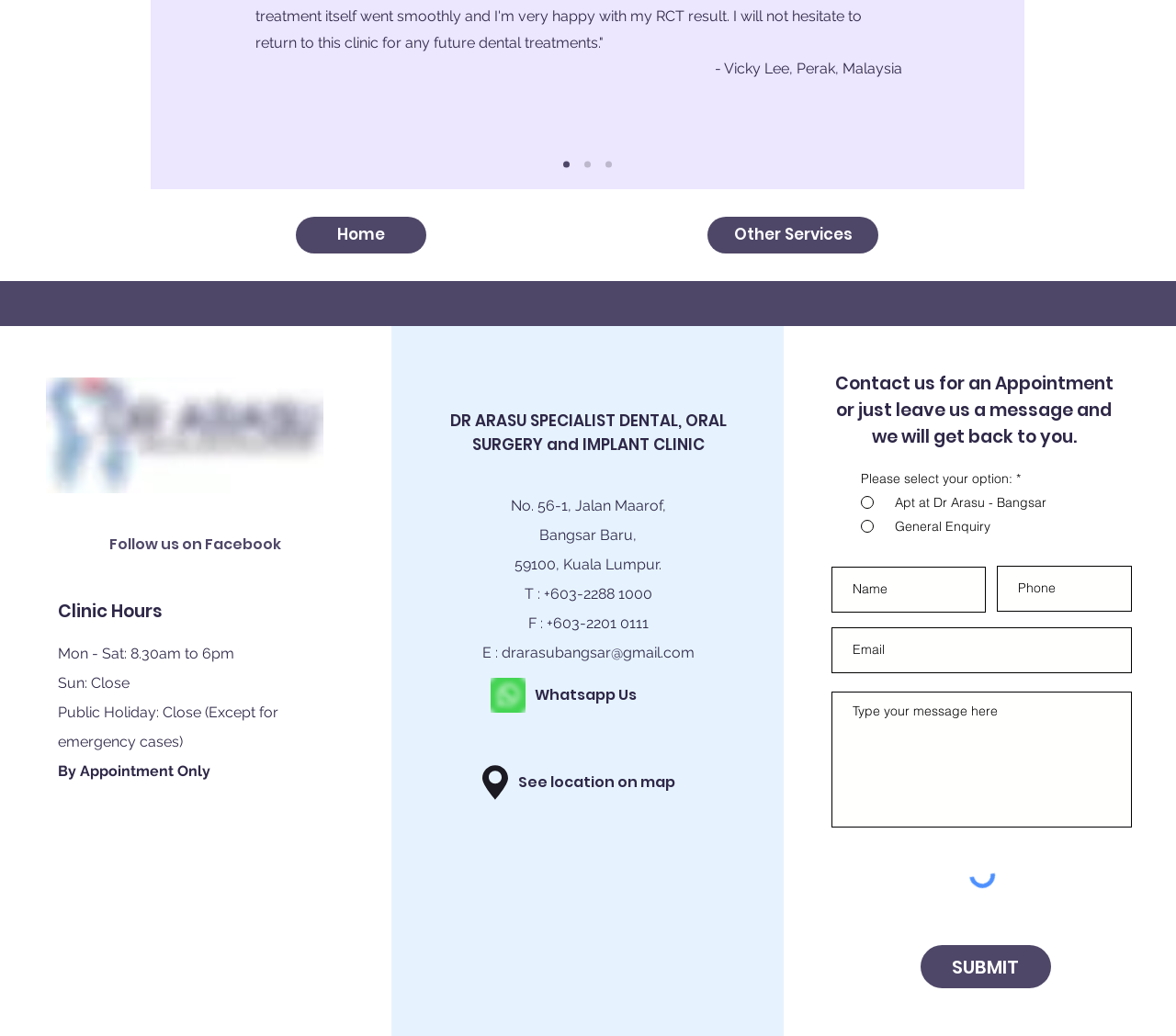Based on the image, provide a detailed response to the question:
What is the clinic's location?

The clinic's location can be found in the contact information section of the webpage. The address is listed as 'No. 56-1, Jalan Maarof, Bangsar Baru, 59100, Kuala Lumpur'.